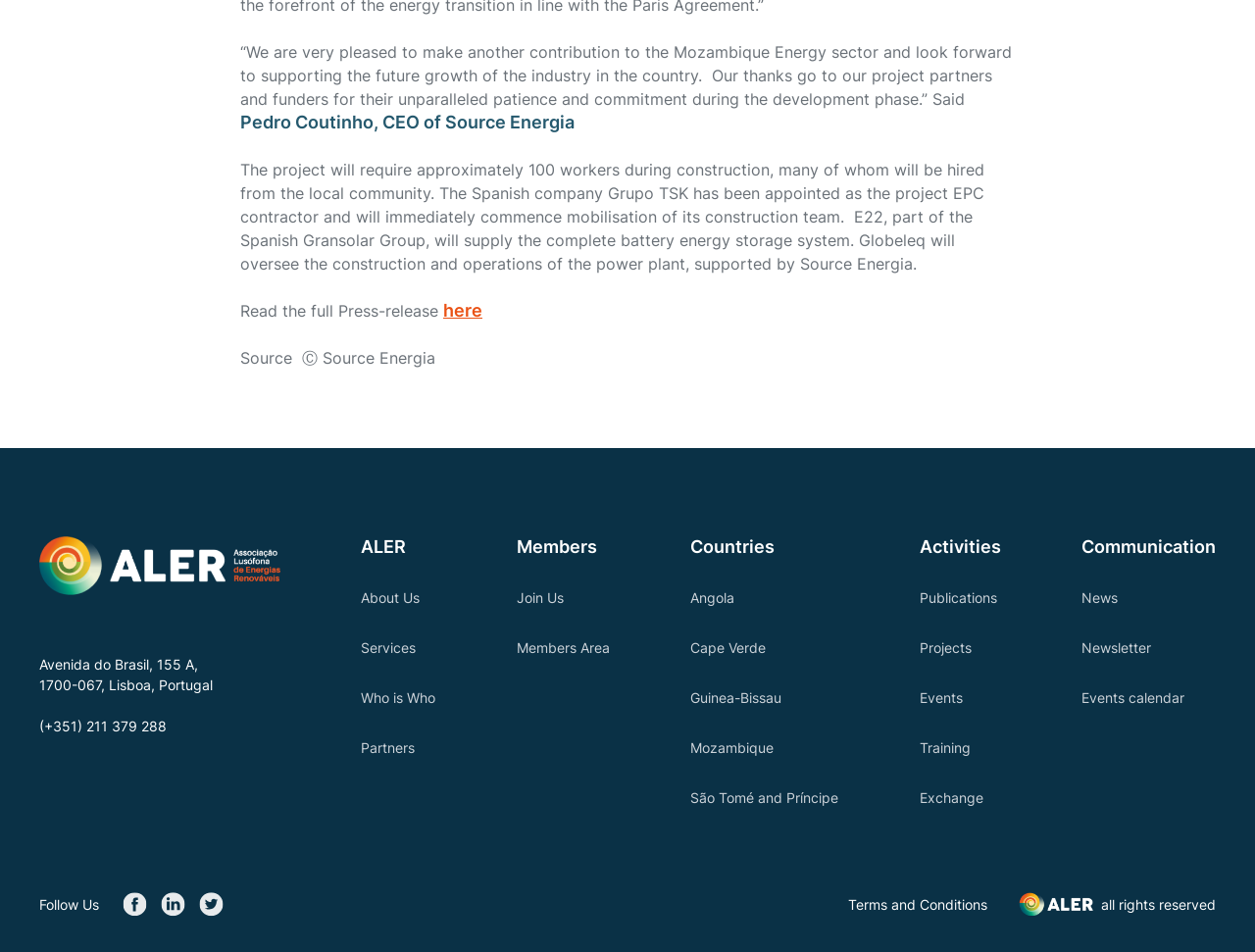Provide the bounding box coordinates of the HTML element described by the text: "parent_node: Follow Us". The coordinates should be in the format [left, top, right, bottom] with values between 0 and 1.

[0.123, 0.931, 0.152, 0.969]